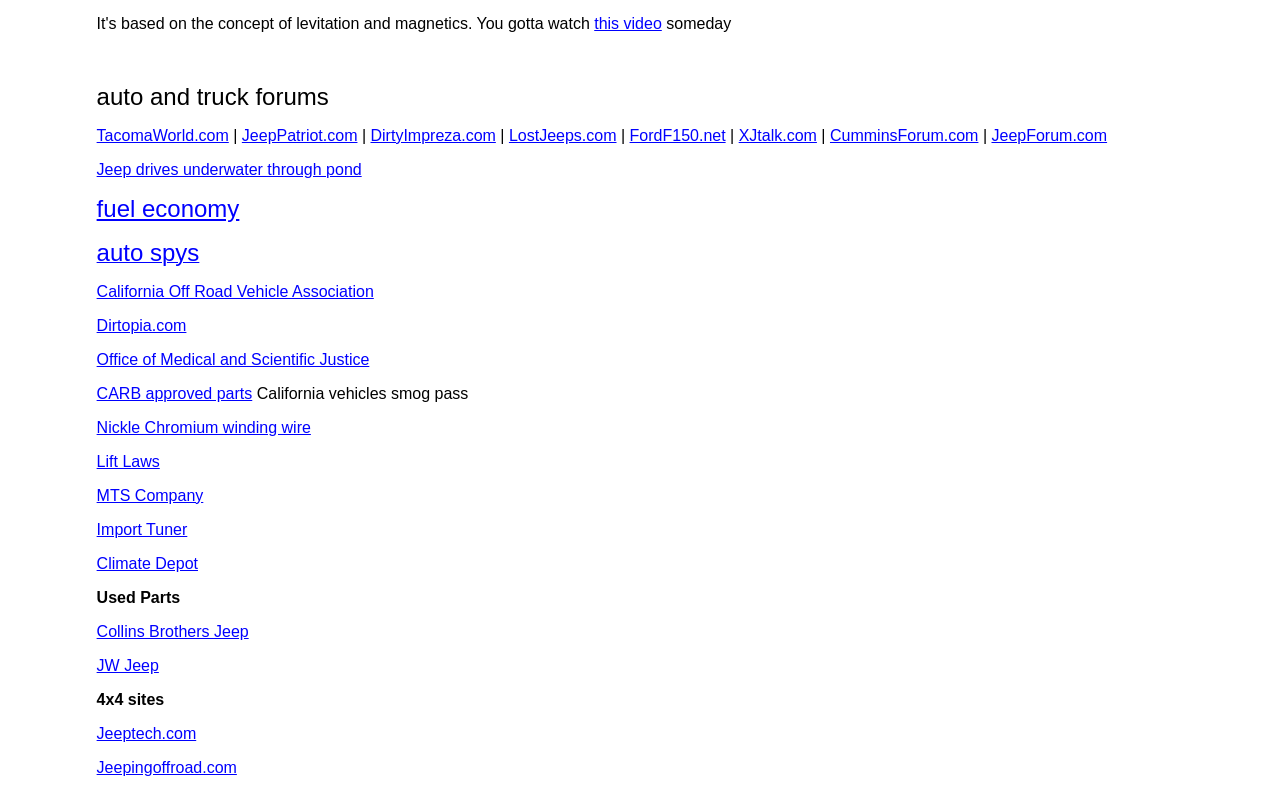Is the webpage focused on a specific brand of vehicles?
Refer to the image and provide a thorough answer to the question.

The webpage features links and text related to various automobile brands, including Toyota, Jeep, Ford, and others. This diversity of brands suggests that the webpage is not focused on a single brand, but rather provides a comprehensive resource for automobile enthusiasts.